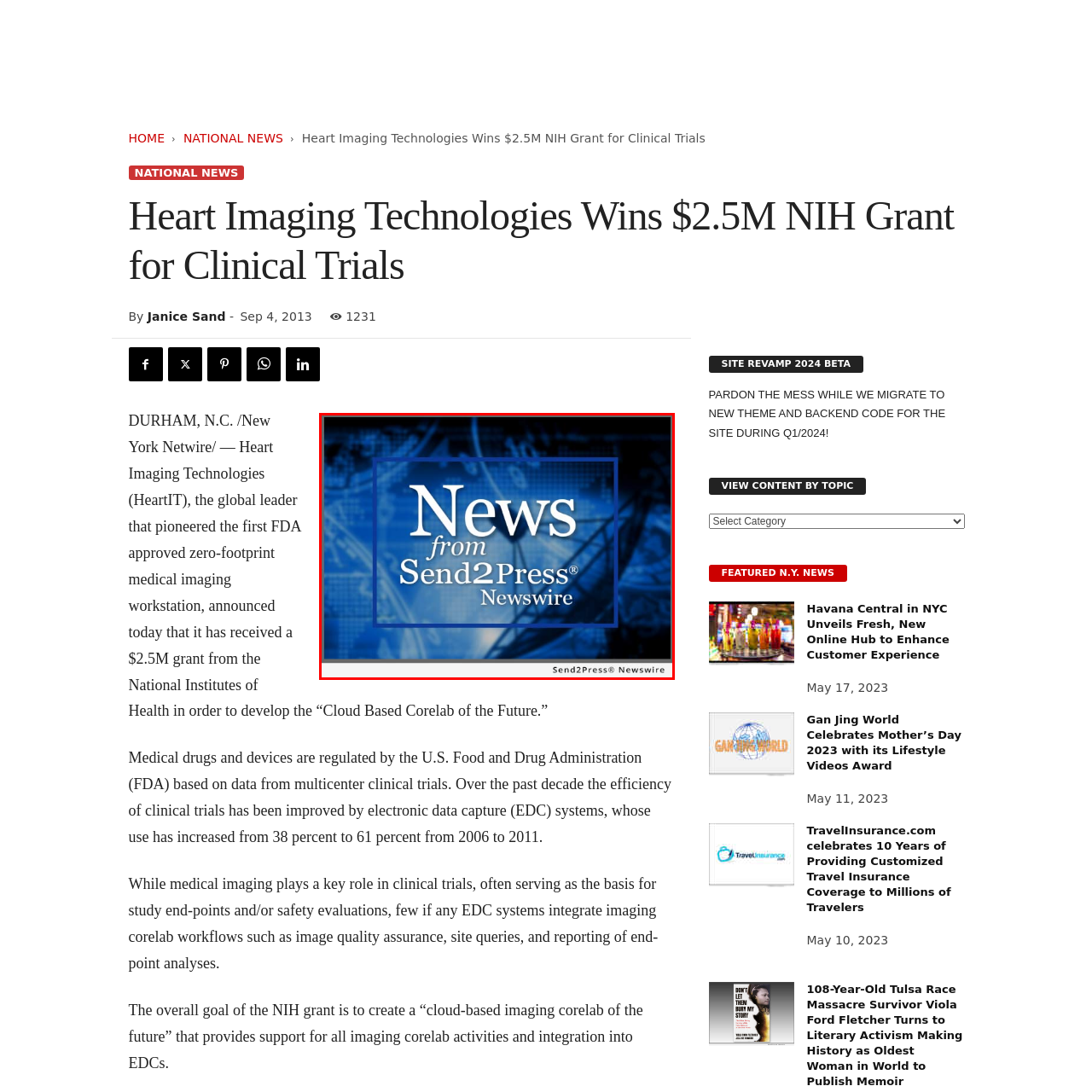Focus on the section marked by the red bounding box and reply with a single word or phrase: What is the purpose of the graphic element?

Suggesting global connectivity